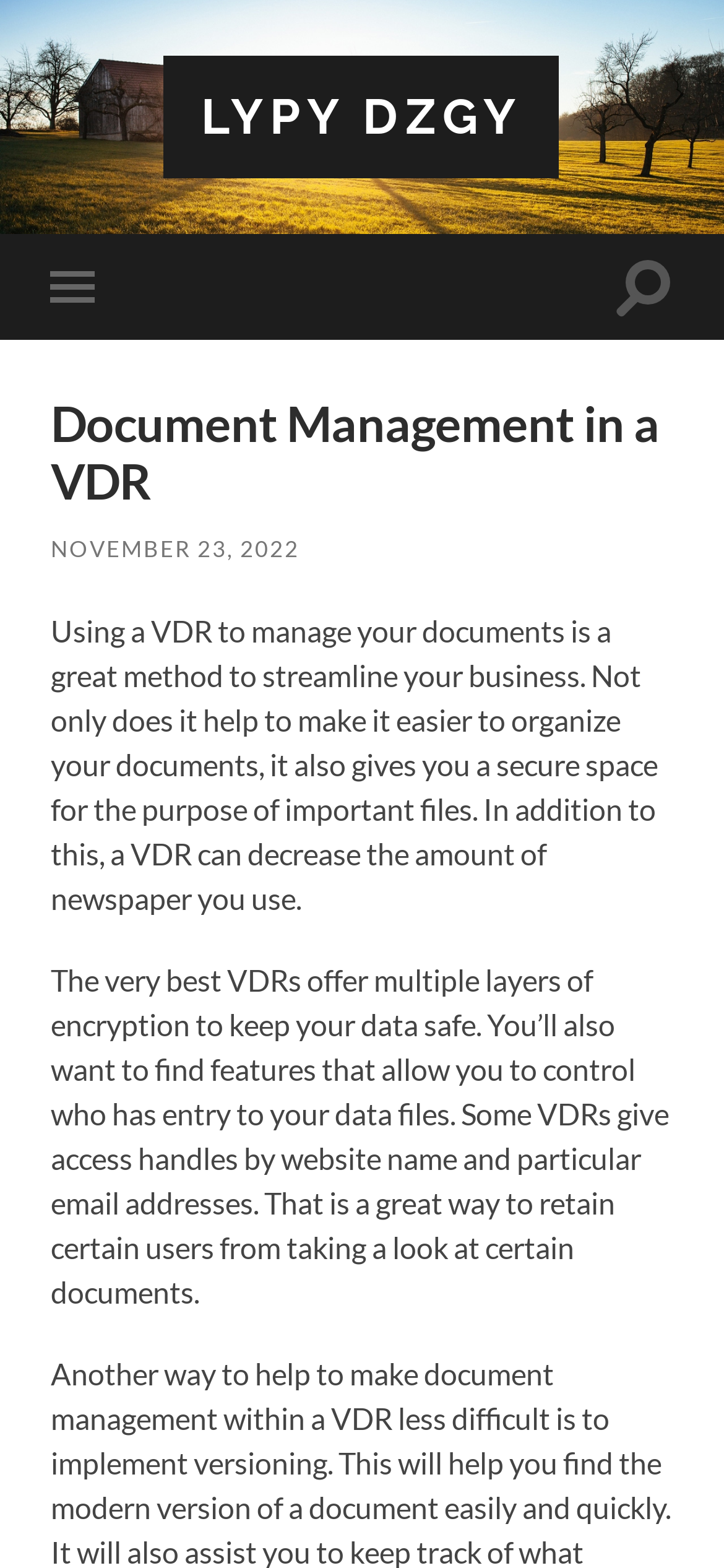Given the element description November 23, 2022, specify the bounding box coordinates of the corresponding UI element in the format (top-left x, top-left y, bottom-right x, bottom-right y). All values must be between 0 and 1.

[0.07, 0.341, 0.414, 0.358]